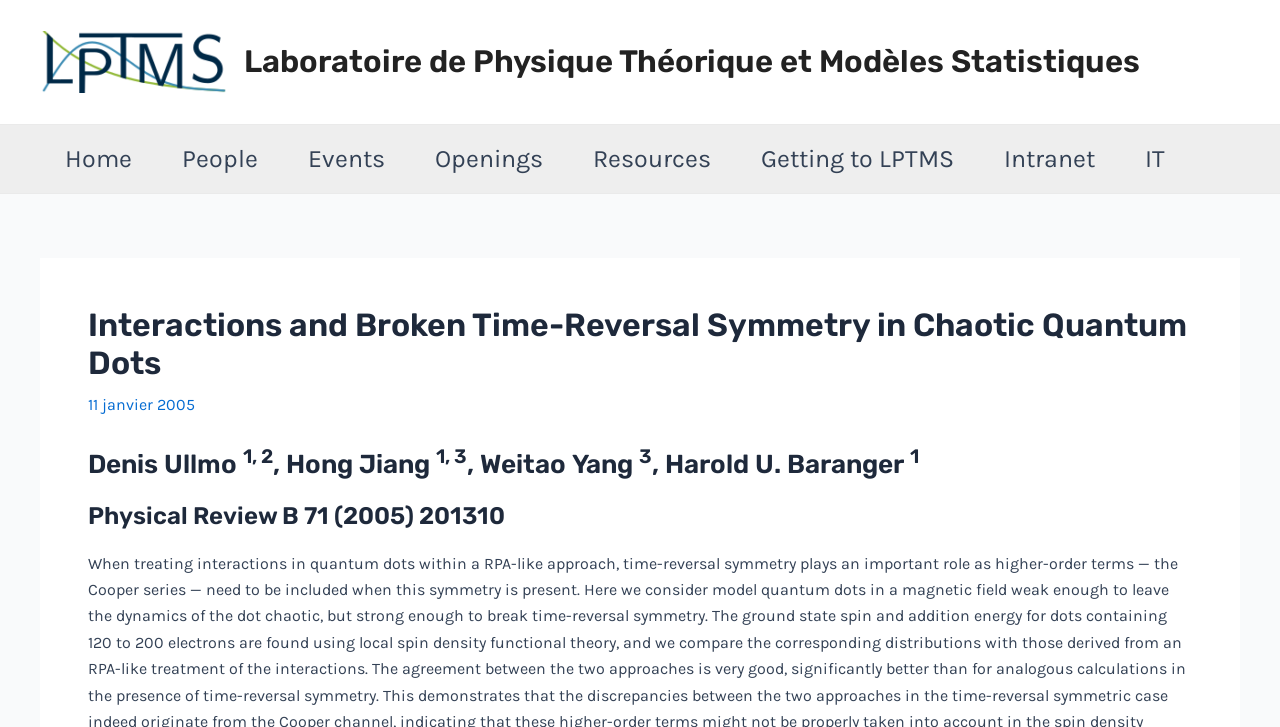What is the name of the journal?
Using the image, provide a concise answer in one word or a short phrase.

Physical Review B